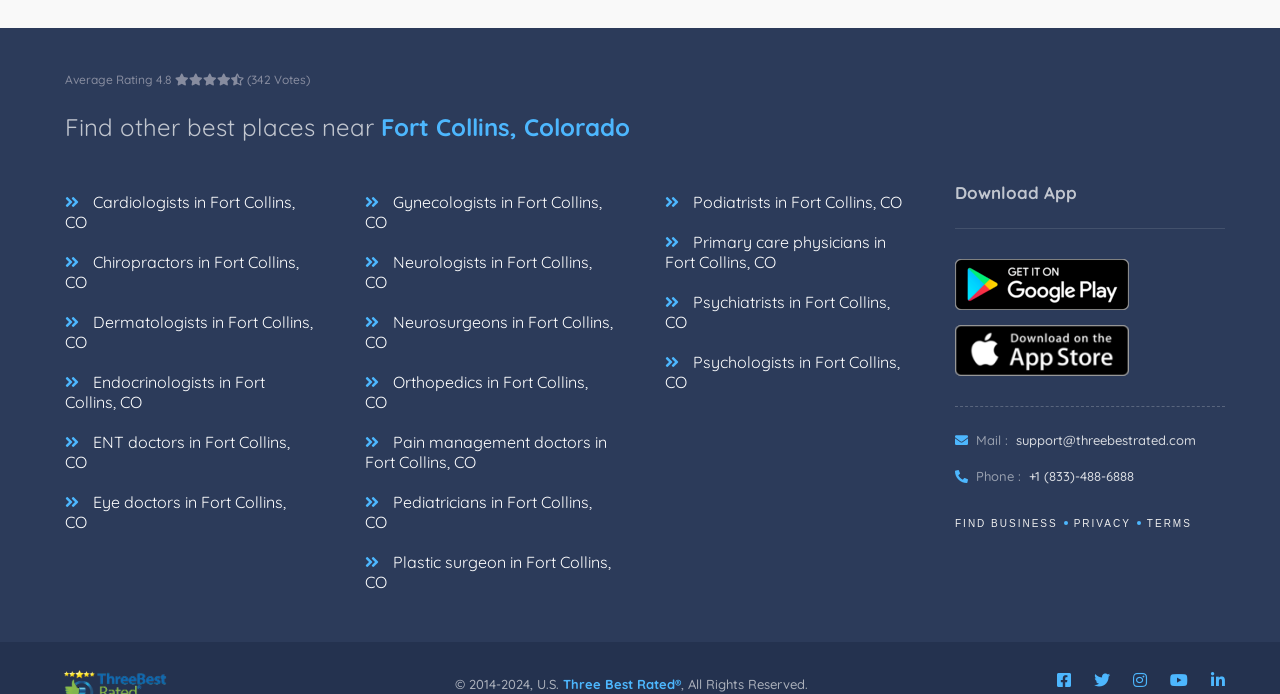Respond with a single word or short phrase to the following question: 
What is the contact information provided on this webpage?

Email and phone number